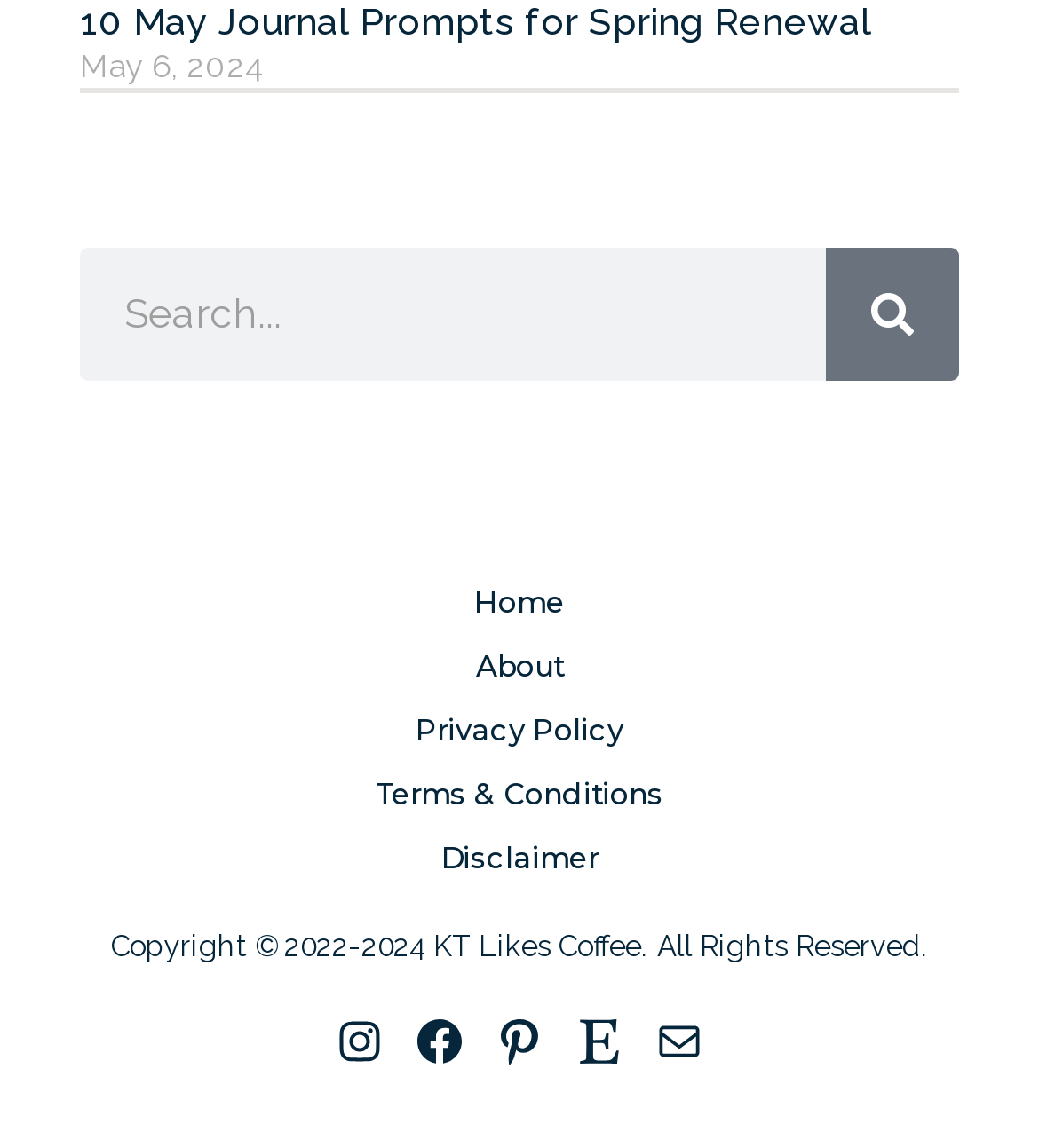Determine the bounding box coordinates of the clickable region to follow the instruction: "Check the copyright information".

[0.106, 0.811, 0.894, 0.841]